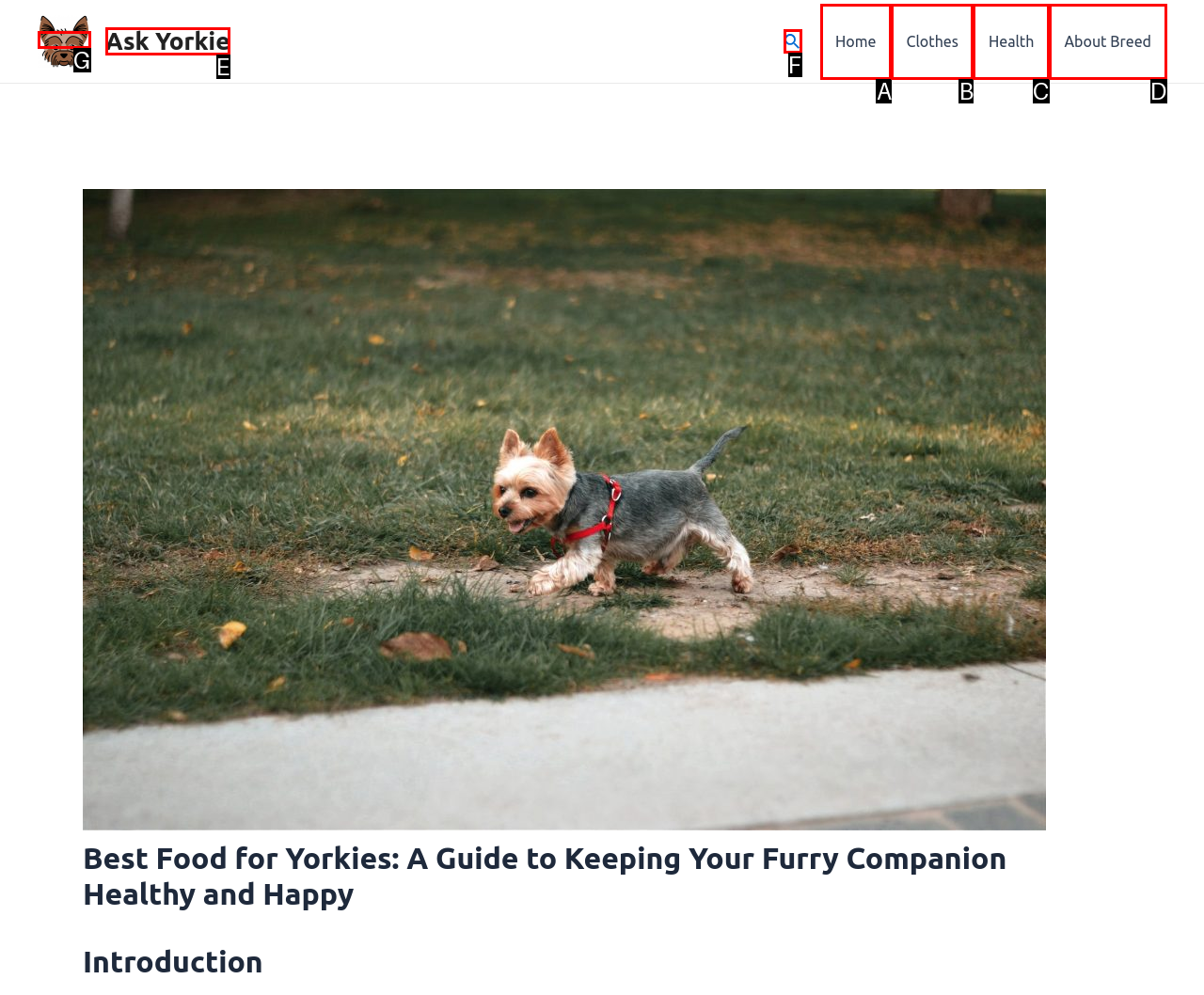With the description: Search, find the option that corresponds most closely and answer with its letter directly.

F